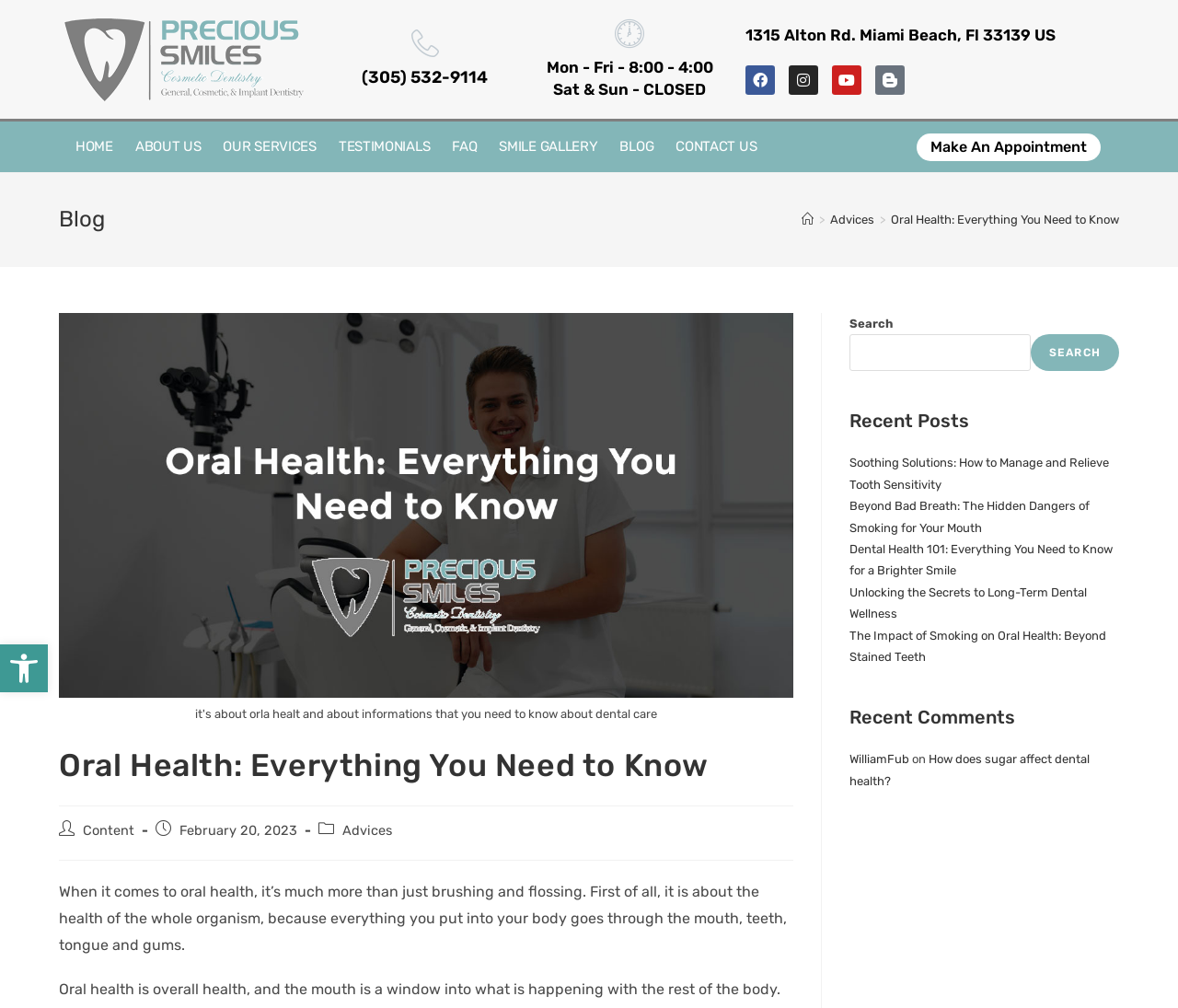Pinpoint the bounding box coordinates of the clickable element needed to complete the instruction: "Read the 'Oral Health: Everything You Need to Know' article". The coordinates should be provided as four float numbers between 0 and 1: [left, top, right, bottom].

[0.05, 0.738, 0.674, 0.8]